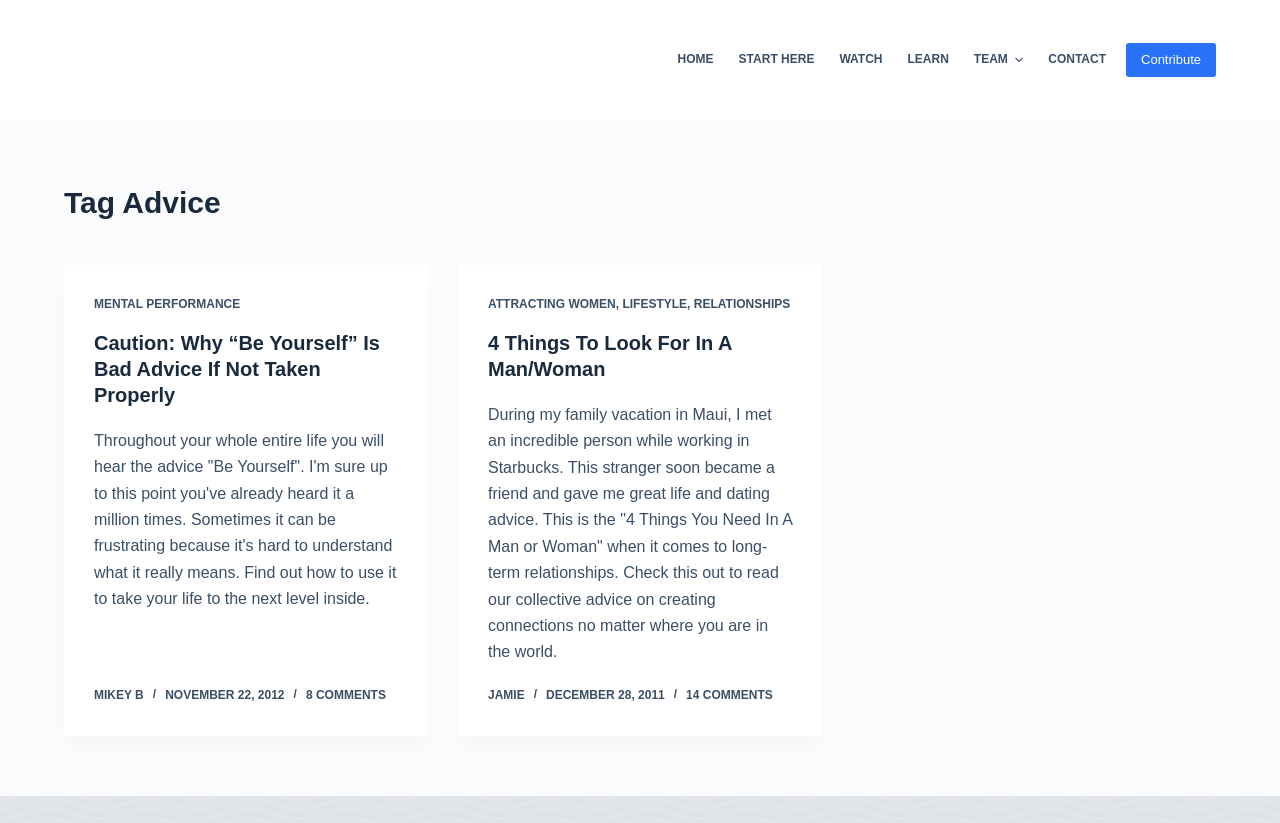Locate the bounding box coordinates of the element that should be clicked to execute the following instruction: "Read the article 'Caution: Why “Be Yourself” Is Bad Advice If Not Taken Properly'".

[0.073, 0.401, 0.311, 0.496]